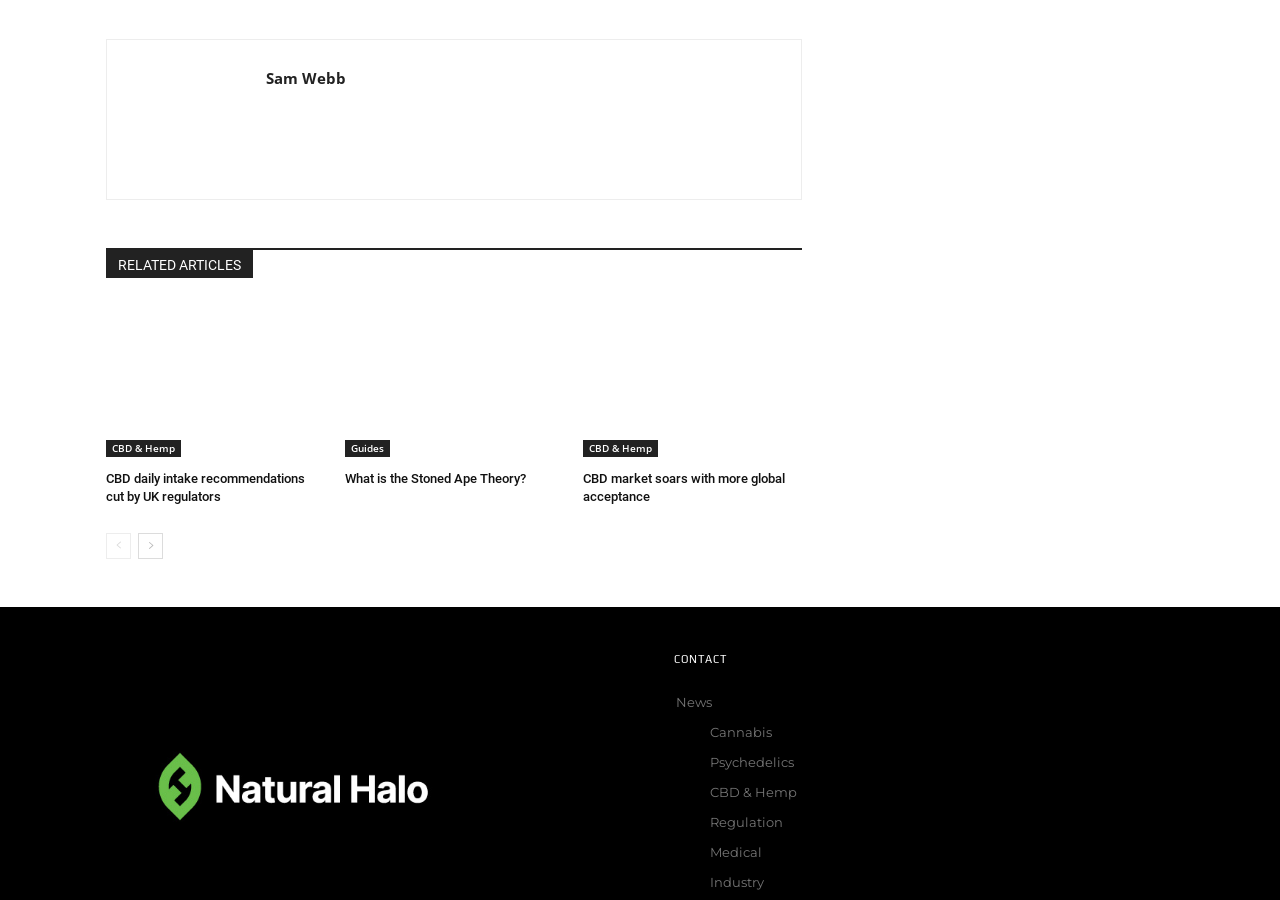Provide the bounding box coordinates of the HTML element this sentence describes: "parent_node: Sam Webb title="Sam Webb"".

[0.1, 0.067, 0.191, 0.197]